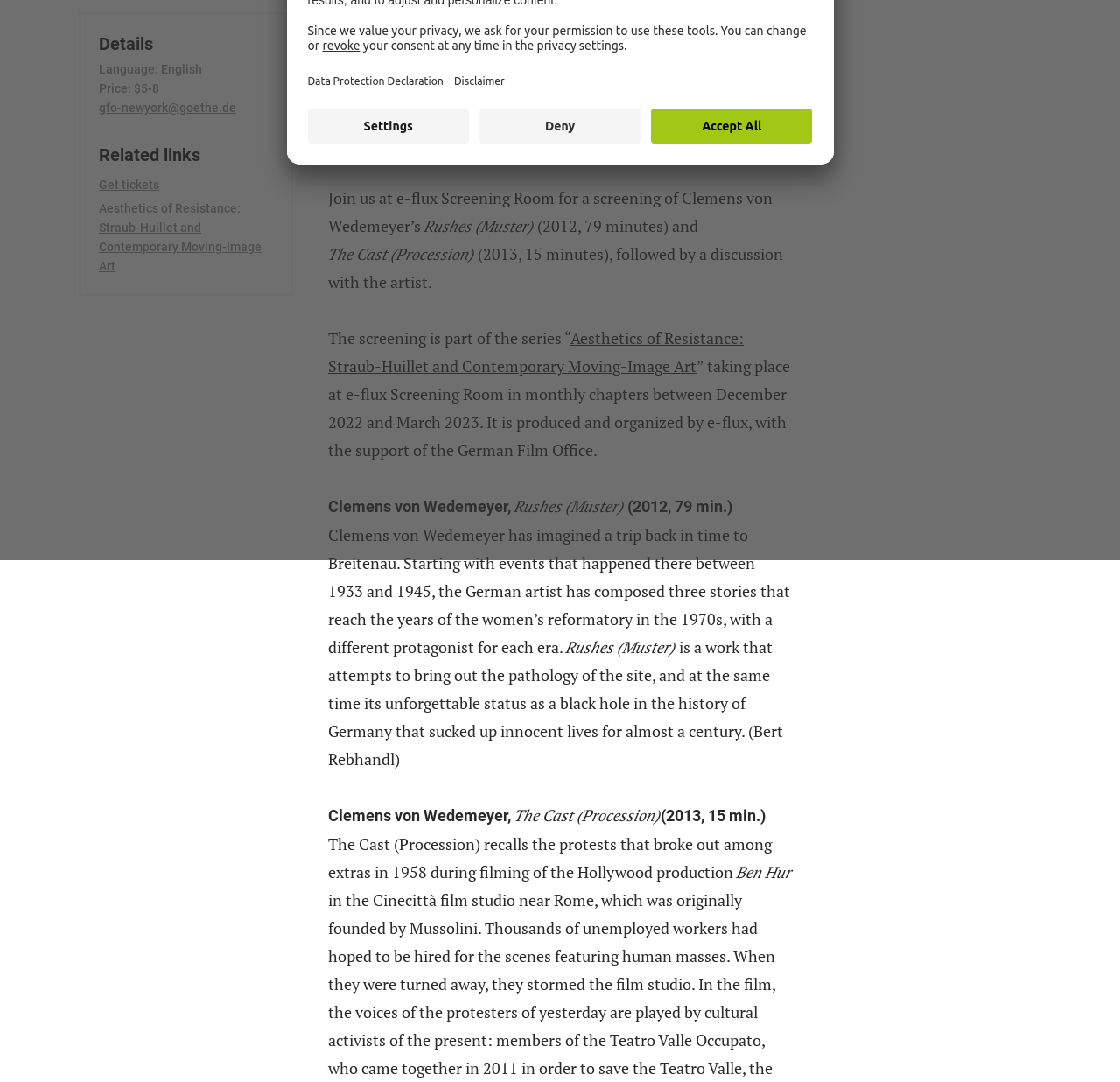Using the description: "Data Protection Declaration", identify the bounding box of the corresponding UI element in the screenshot.

[0.275, 0.066, 0.396, 0.081]